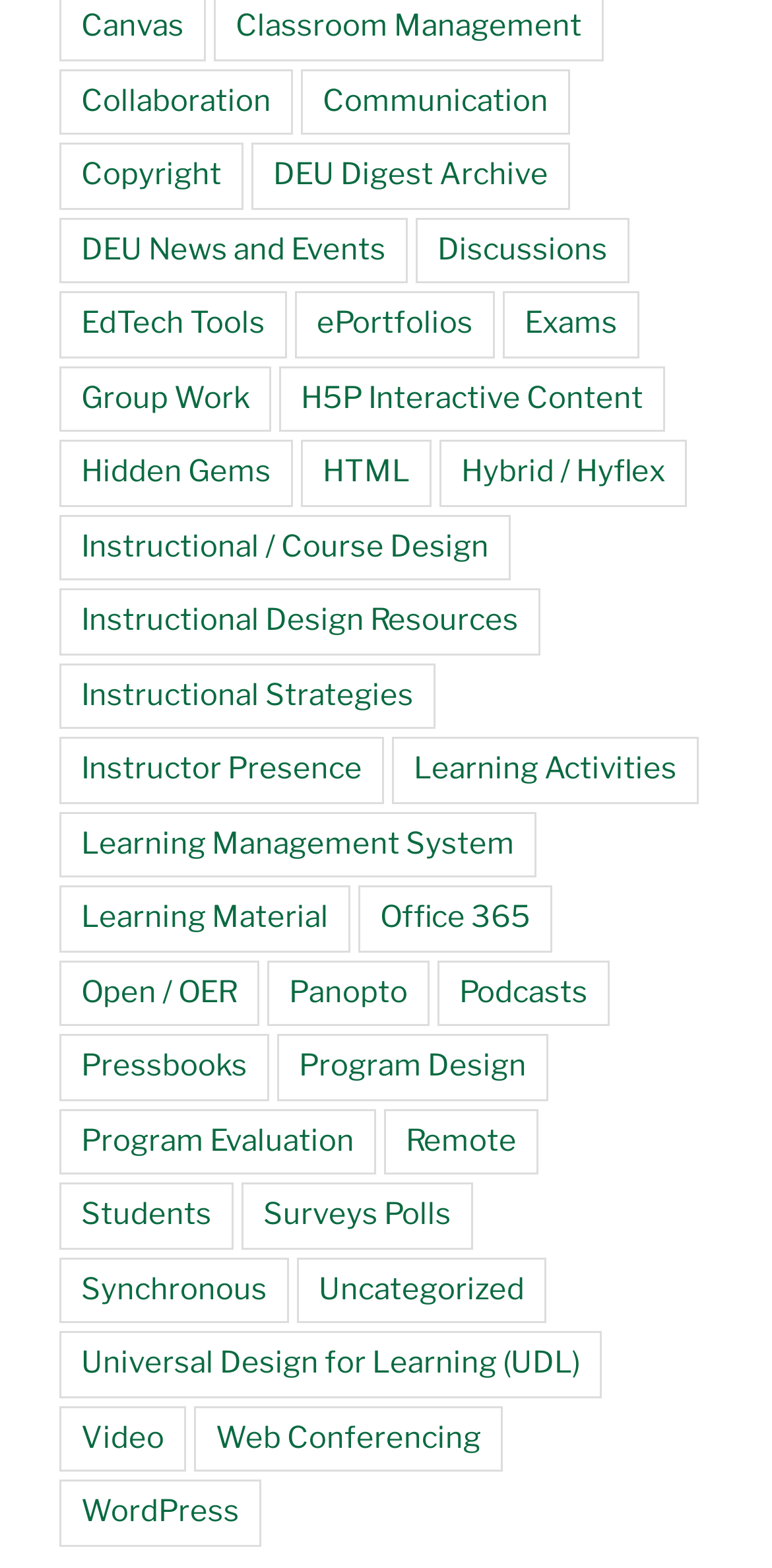What is the first link on the webpage? Examine the screenshot and reply using just one word or a brief phrase.

Collaboration